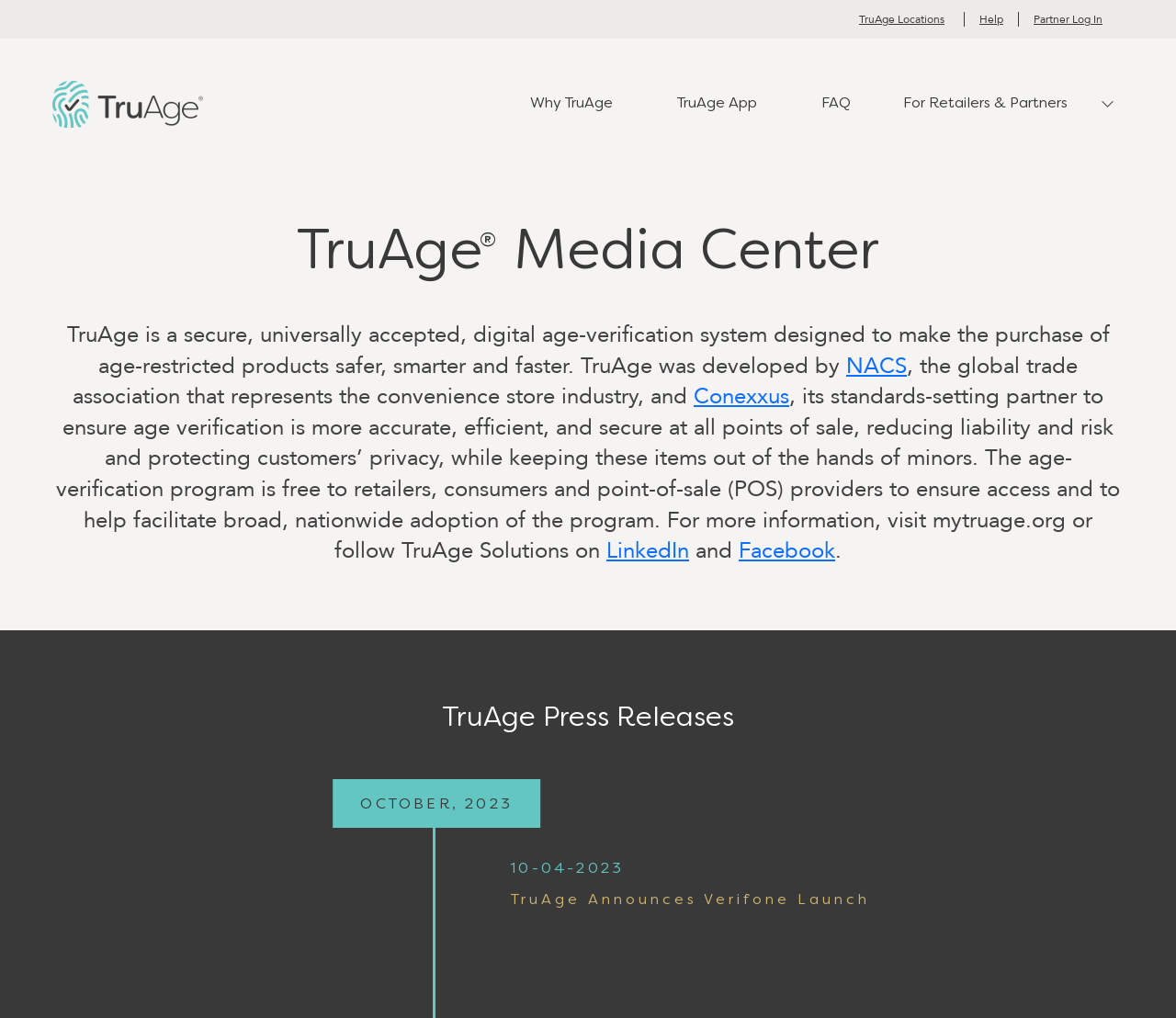Determine the bounding box coordinates for the HTML element mentioned in the following description: "For Retailers & Partners". The coordinates should be a list of four floats ranging from 0 to 1, represented as [left, top, right, bottom].

[0.751, 0.082, 0.928, 0.121]